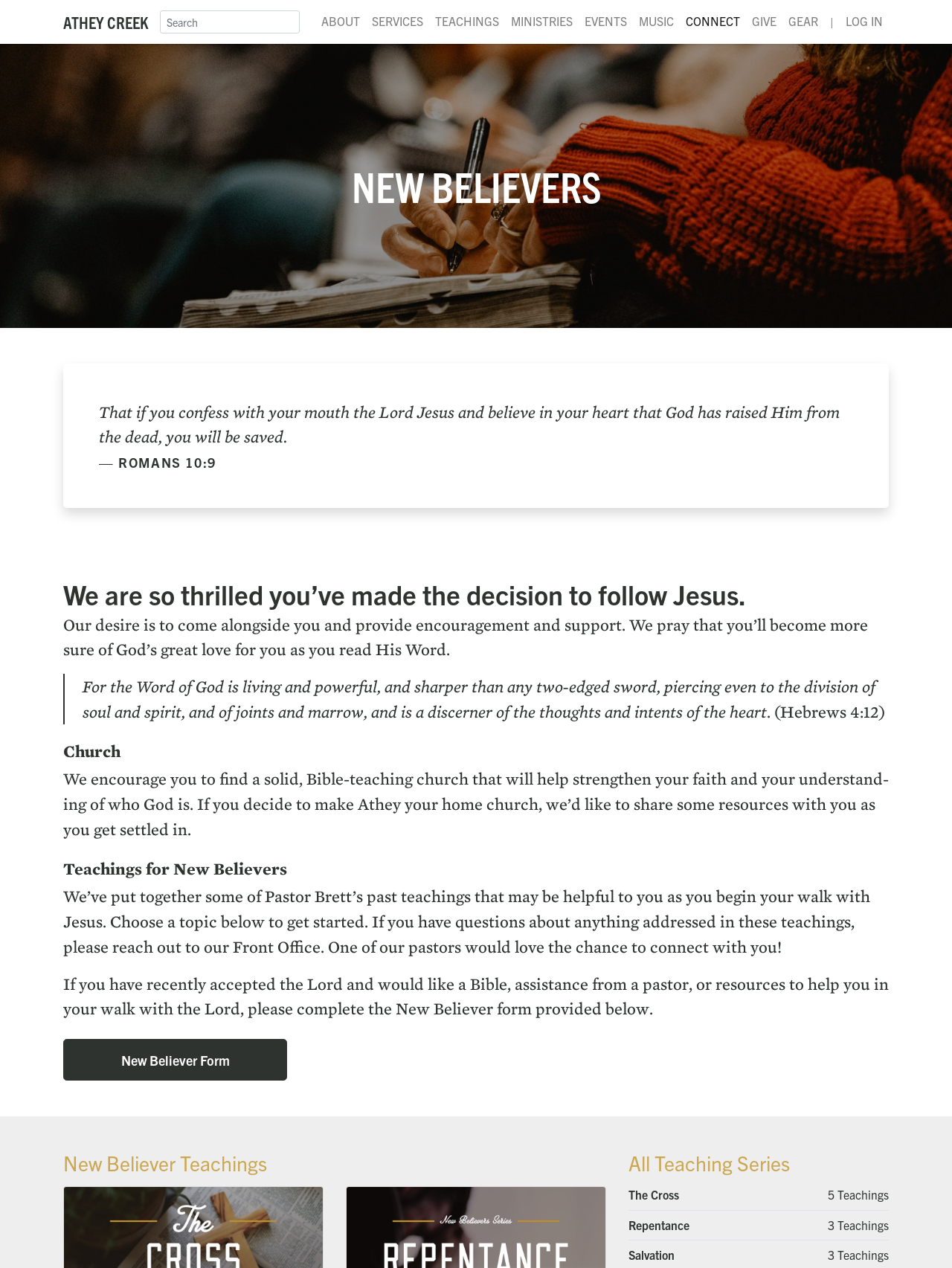Please specify the bounding box coordinates of the clickable region to carry out the following instruction: "Fill out the New Believer Form". The coordinates should be four float numbers between 0 and 1, in the format [left, top, right, bottom].

[0.066, 0.819, 0.302, 0.852]